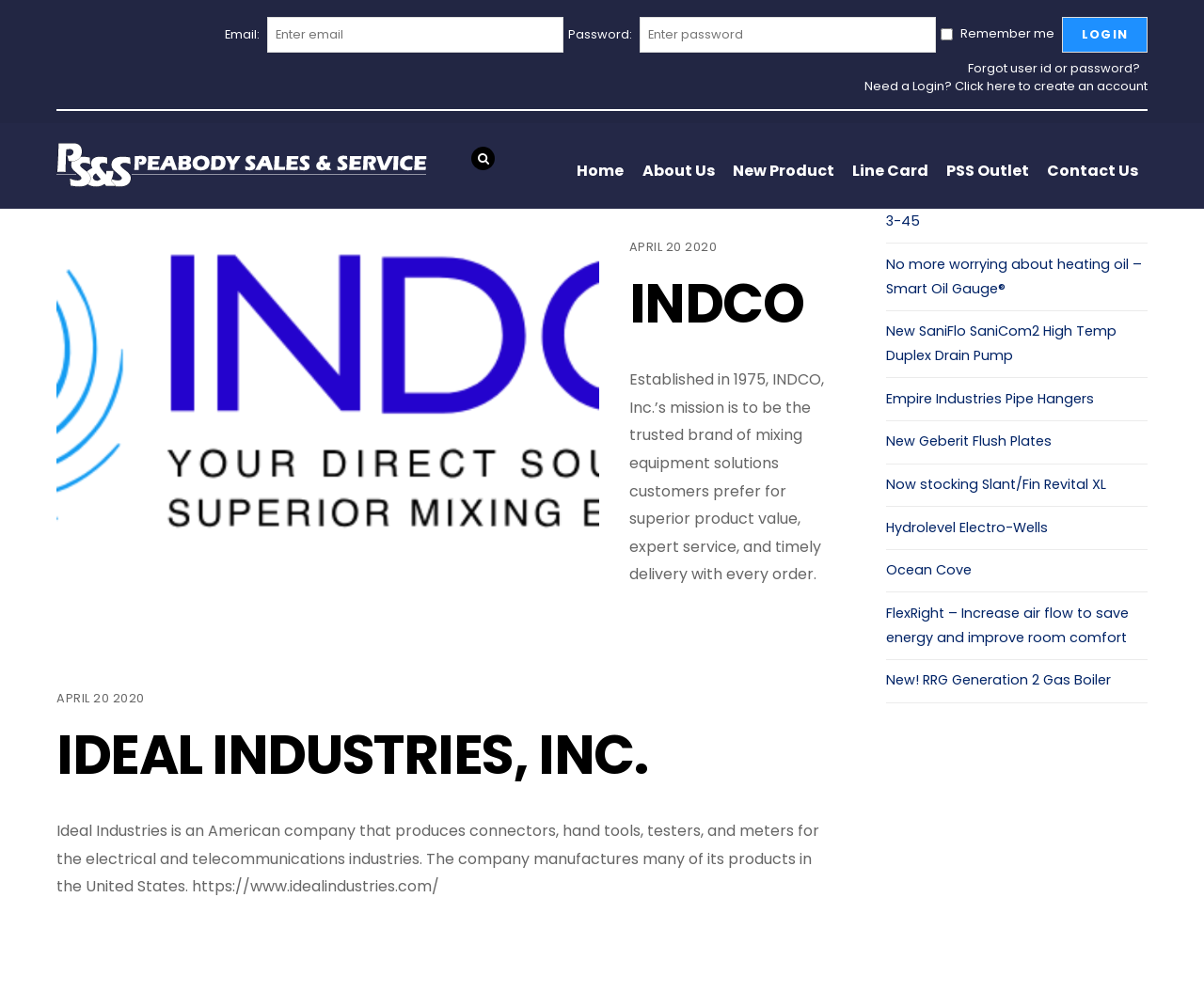Identify the bounding box coordinates of the element that should be clicked to fulfill this task: "Visit the home page". The coordinates should be provided as four float numbers between 0 and 1, i.e., [left, top, right, bottom].

[0.472, 0.149, 0.526, 0.195]